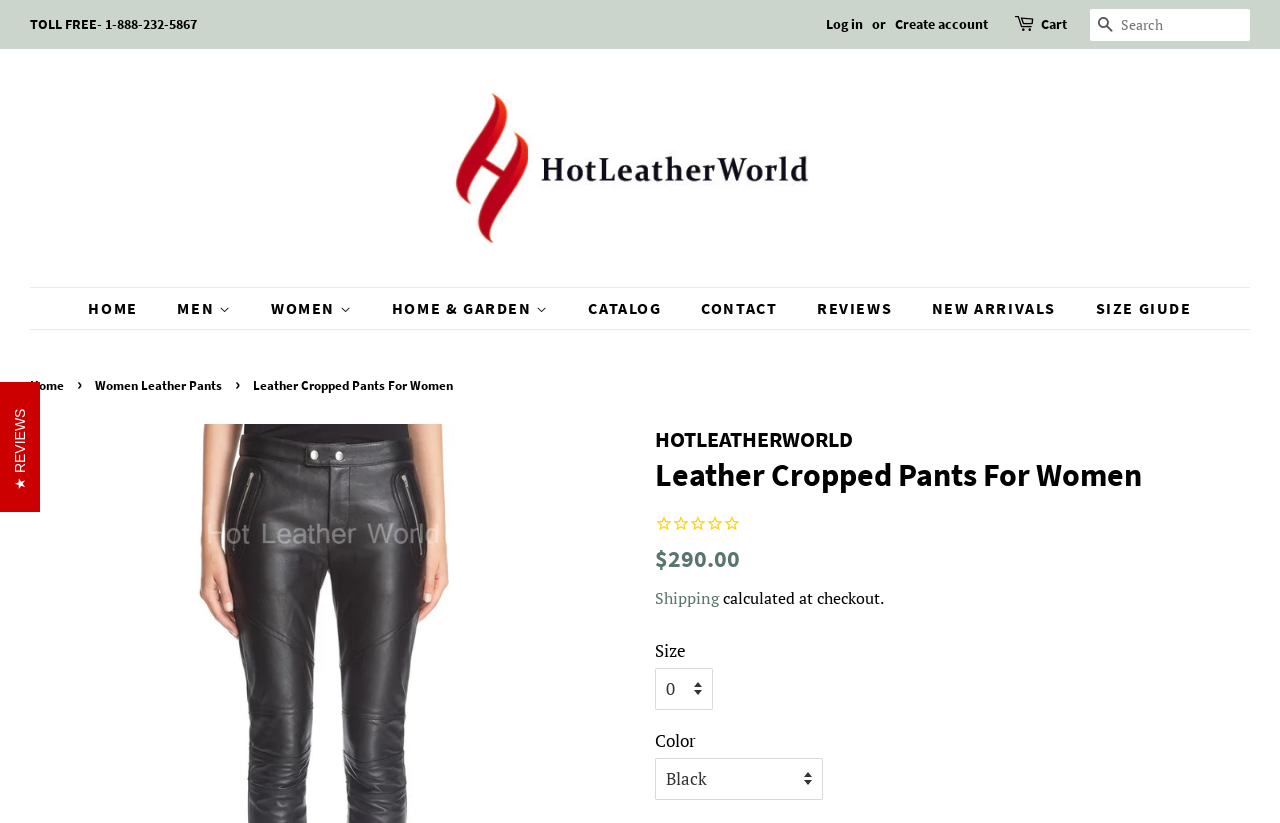Find the bounding box coordinates for the area that must be clicked to perform this action: "View women leather pants".

[0.2, 0.761, 0.383, 0.806]